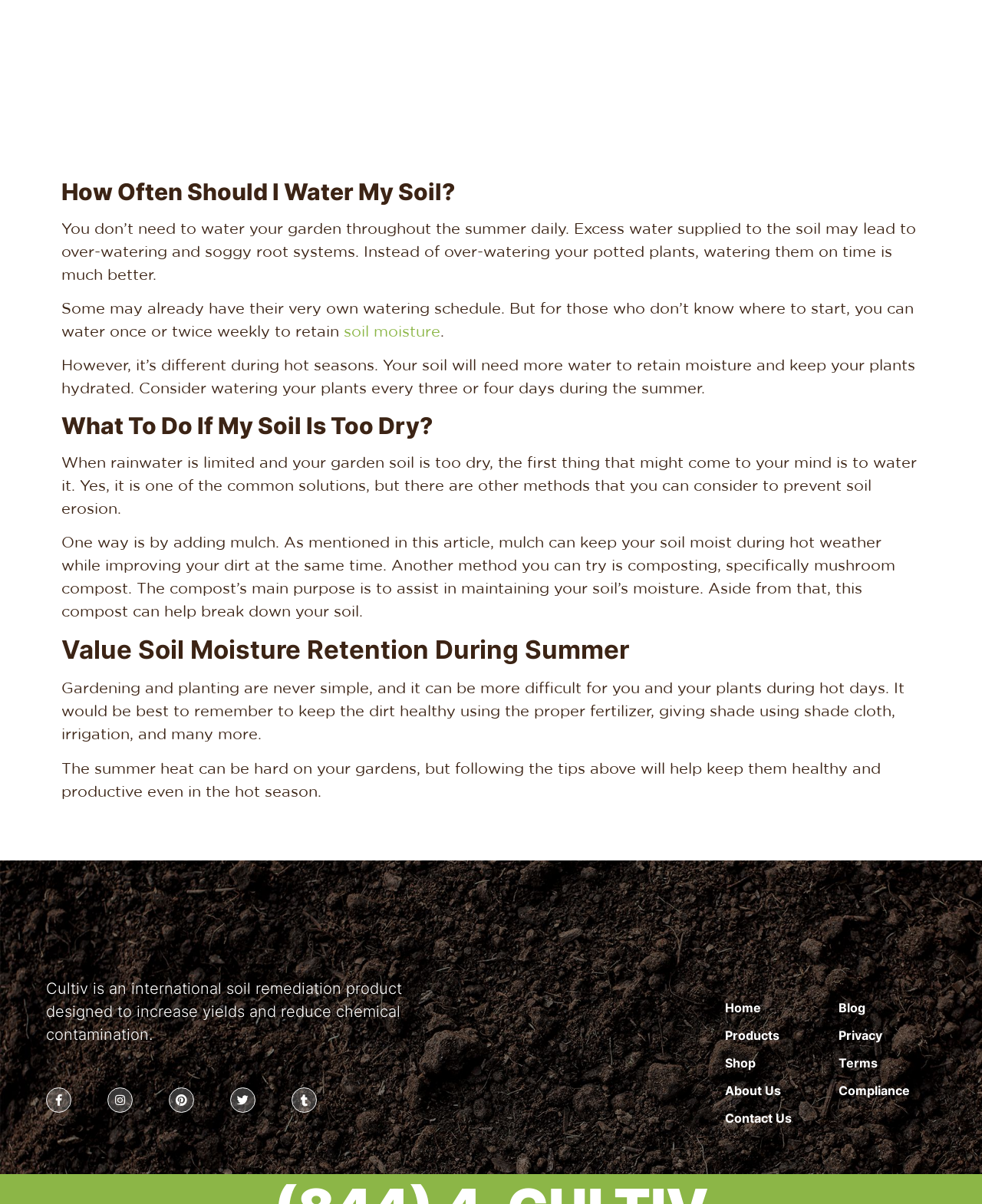Pinpoint the bounding box coordinates of the element you need to click to execute the following instruction: "Learn more about 'plumbers license information for each state'". The bounding box should be represented by four float numbers between 0 and 1, in the format [left, top, right, bottom].

None